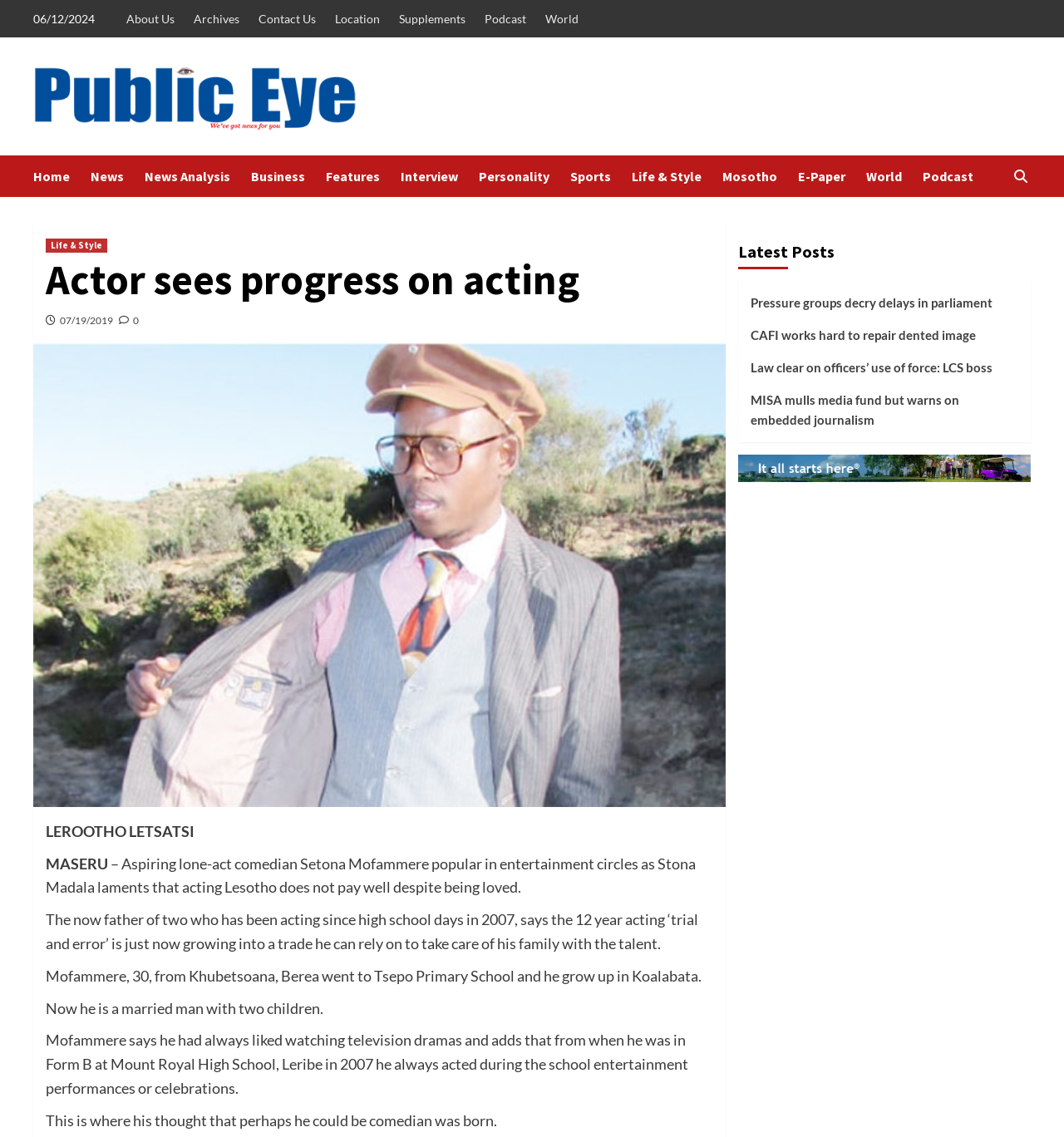Please extract and provide the main headline of the webpage.

Actor sees progress on acting